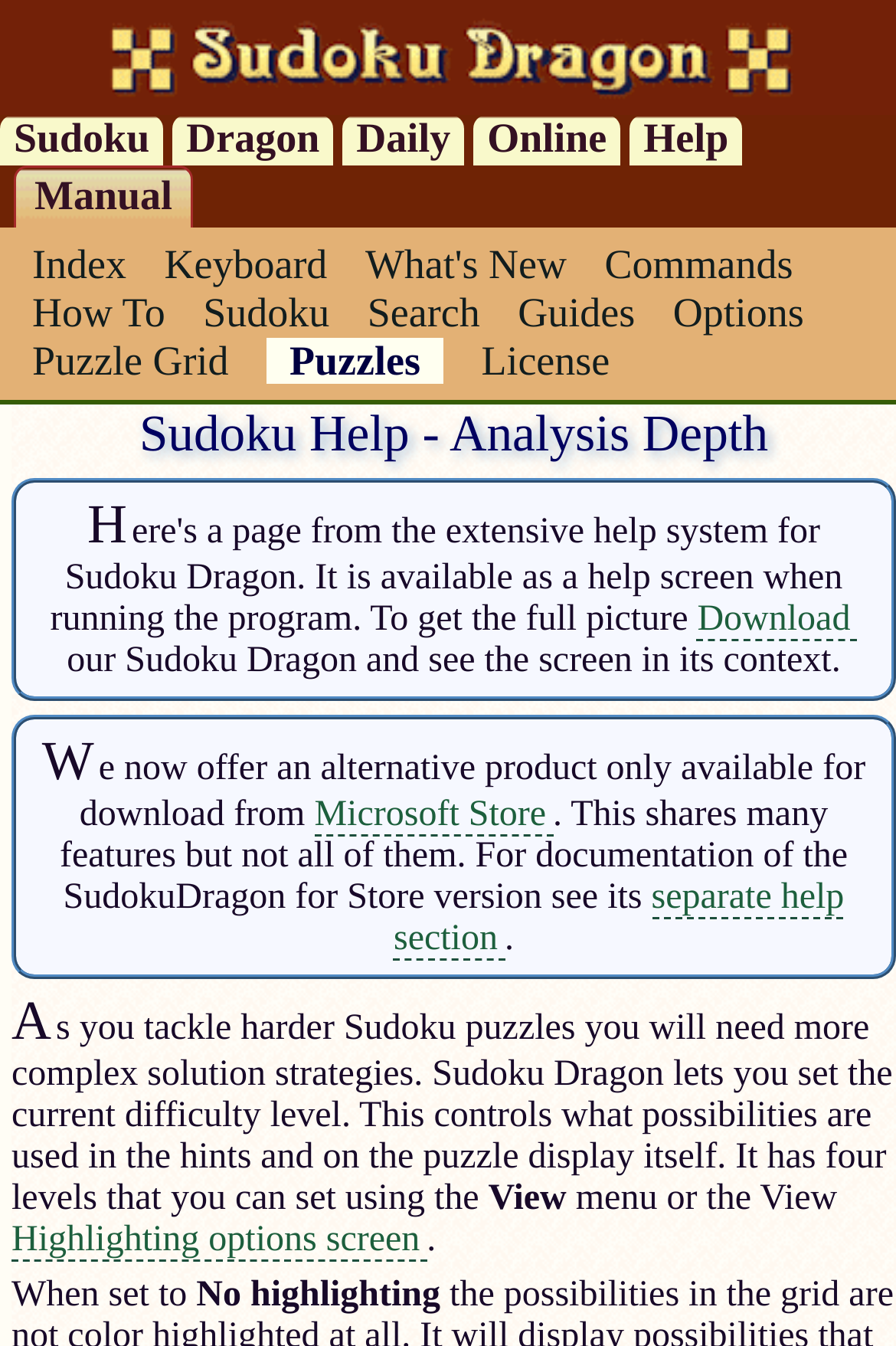How many links are in the top navigation bar?
Answer briefly with a single word or phrase based on the image.

6